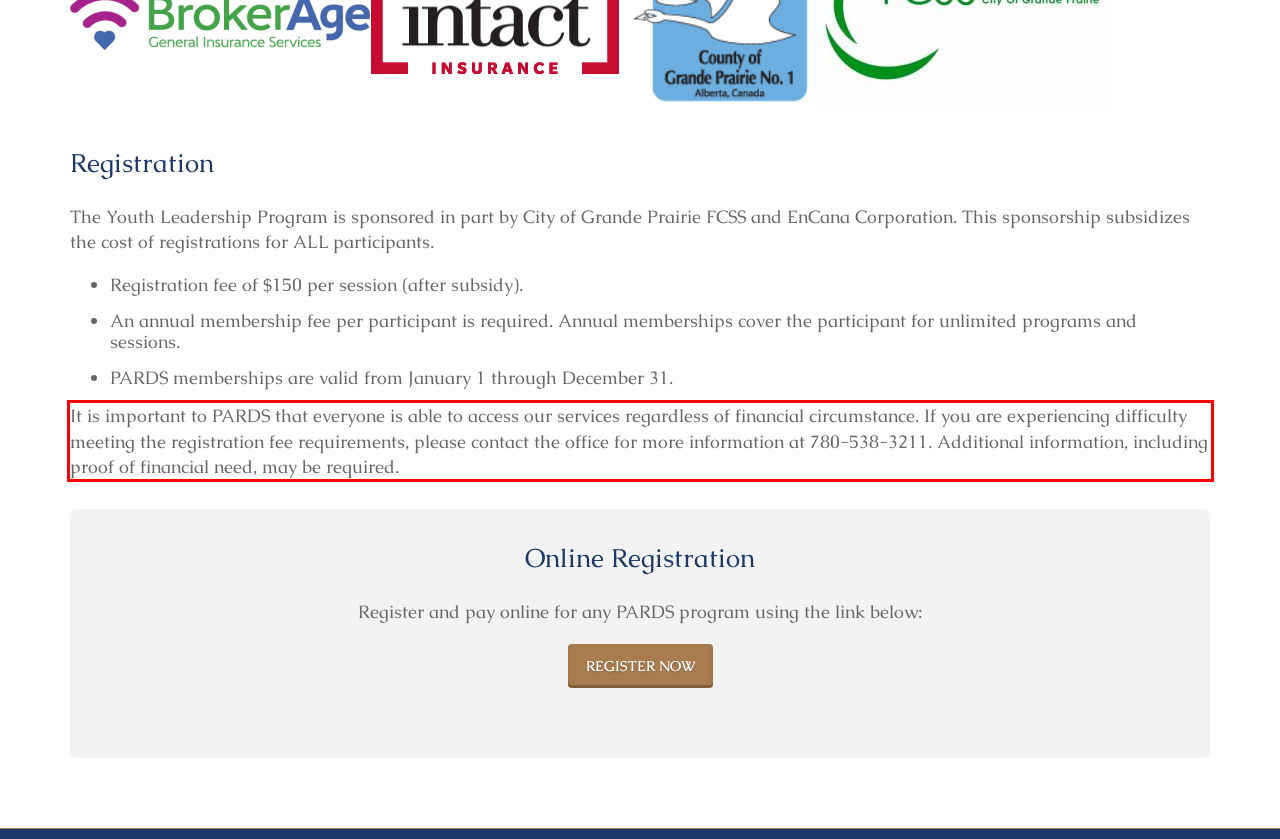Please extract the text content from the UI element enclosed by the red rectangle in the screenshot.

It is important to PARDS that everyone is able to access our services regardless of financial circumstance. If you are experiencing difficulty meeting the registration fee requirements, please contact the office for more information at 780-538-3211. Additional information, including proof of financial need, may be required.